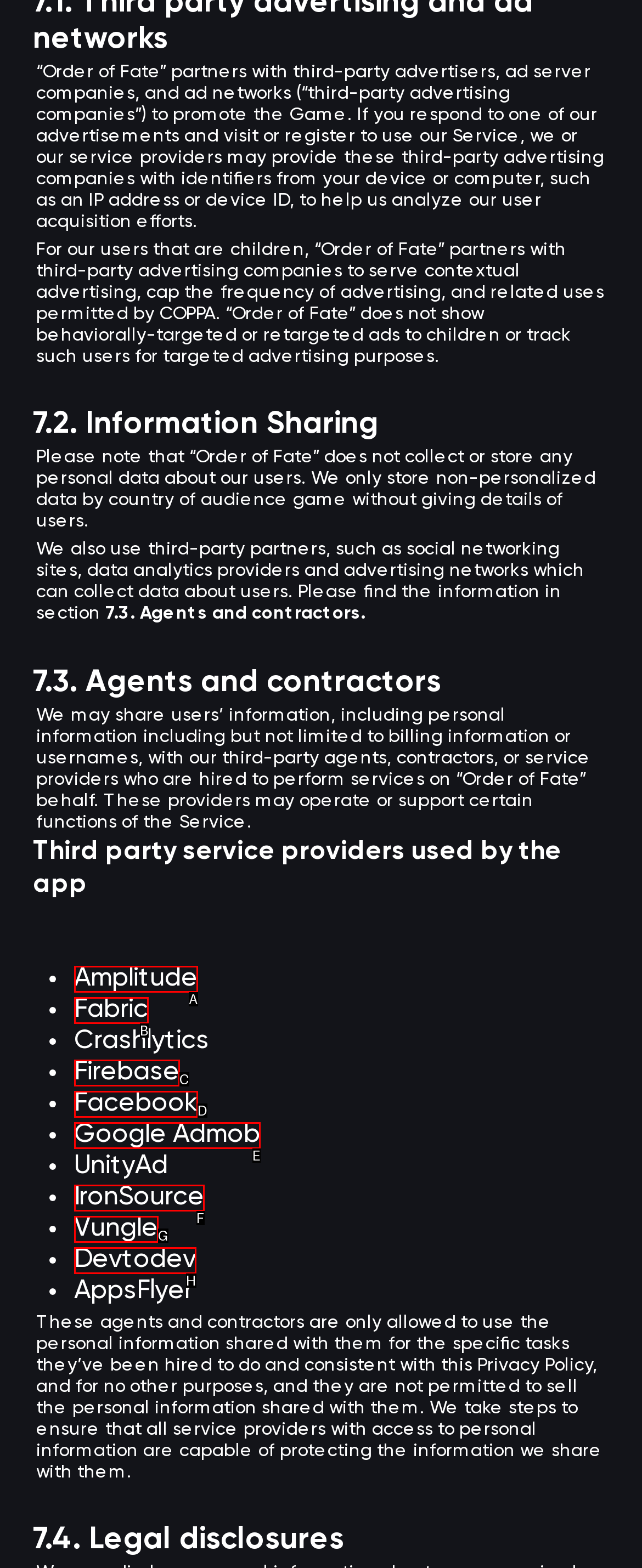Determine the option that aligns with this description: Google Admob
Reply with the option's letter directly.

E